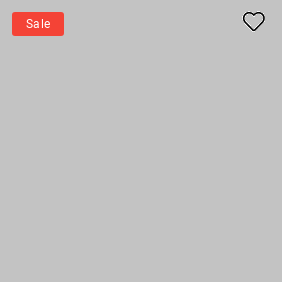What is the background color of the banner?
Please provide a single word or phrase in response based on the screenshot.

Gray